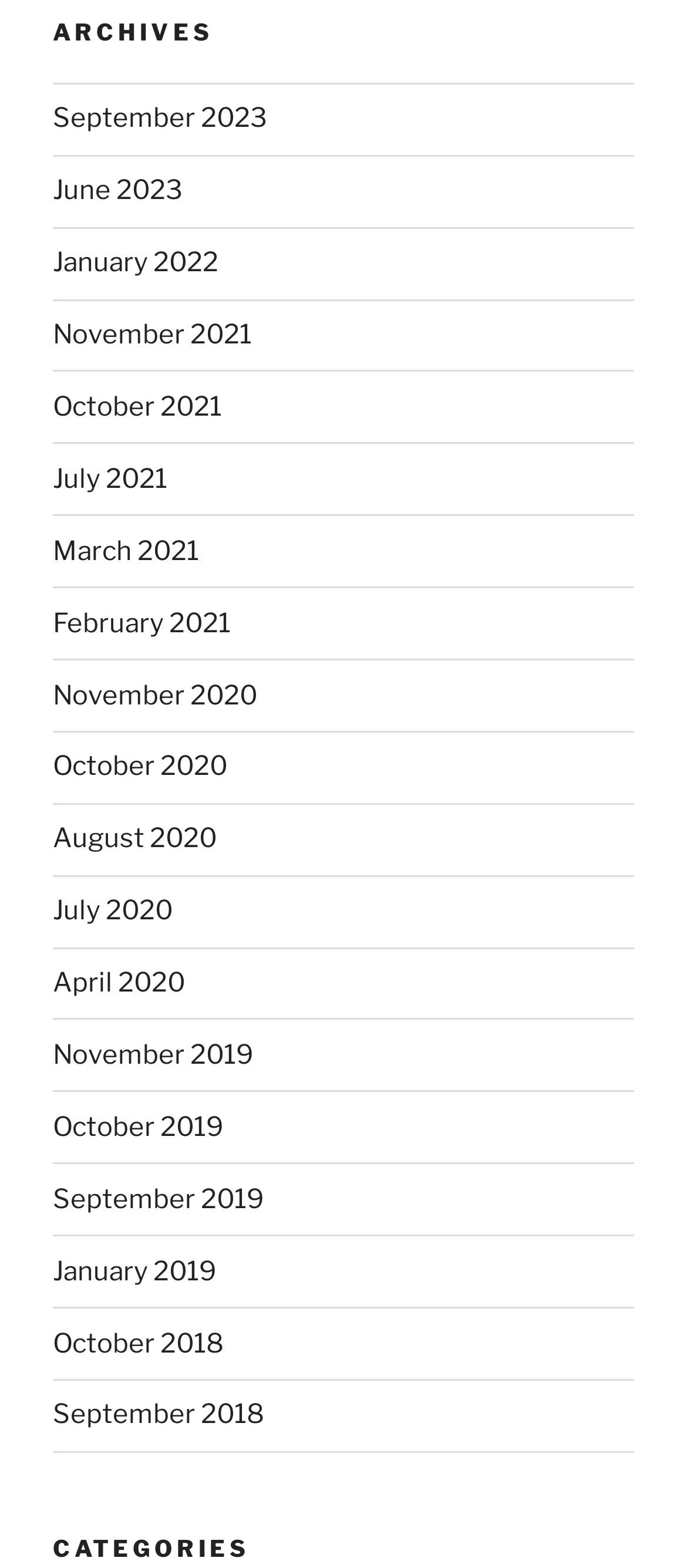How many archive links are available?
Could you give a comprehensive explanation in response to this question?

I counted the number of links under the 'Archives' navigation menu, which includes links to different months and years, and found a total of 22 links.